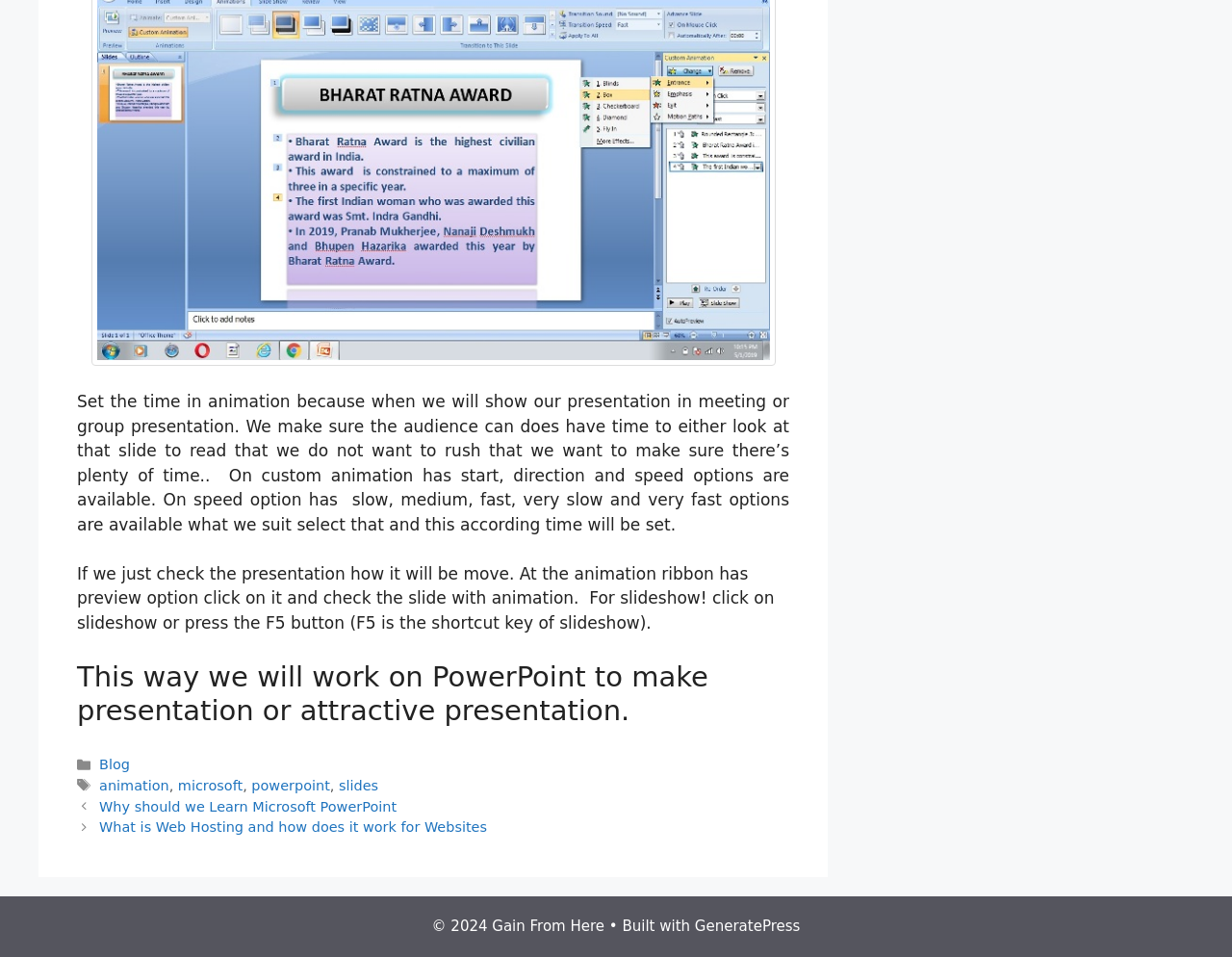Please find and report the bounding box coordinates of the element to click in order to perform the following action: "Click on the 'Blog' link". The coordinates should be expressed as four float numbers between 0 and 1, in the format [left, top, right, bottom].

[0.081, 0.791, 0.105, 0.807]